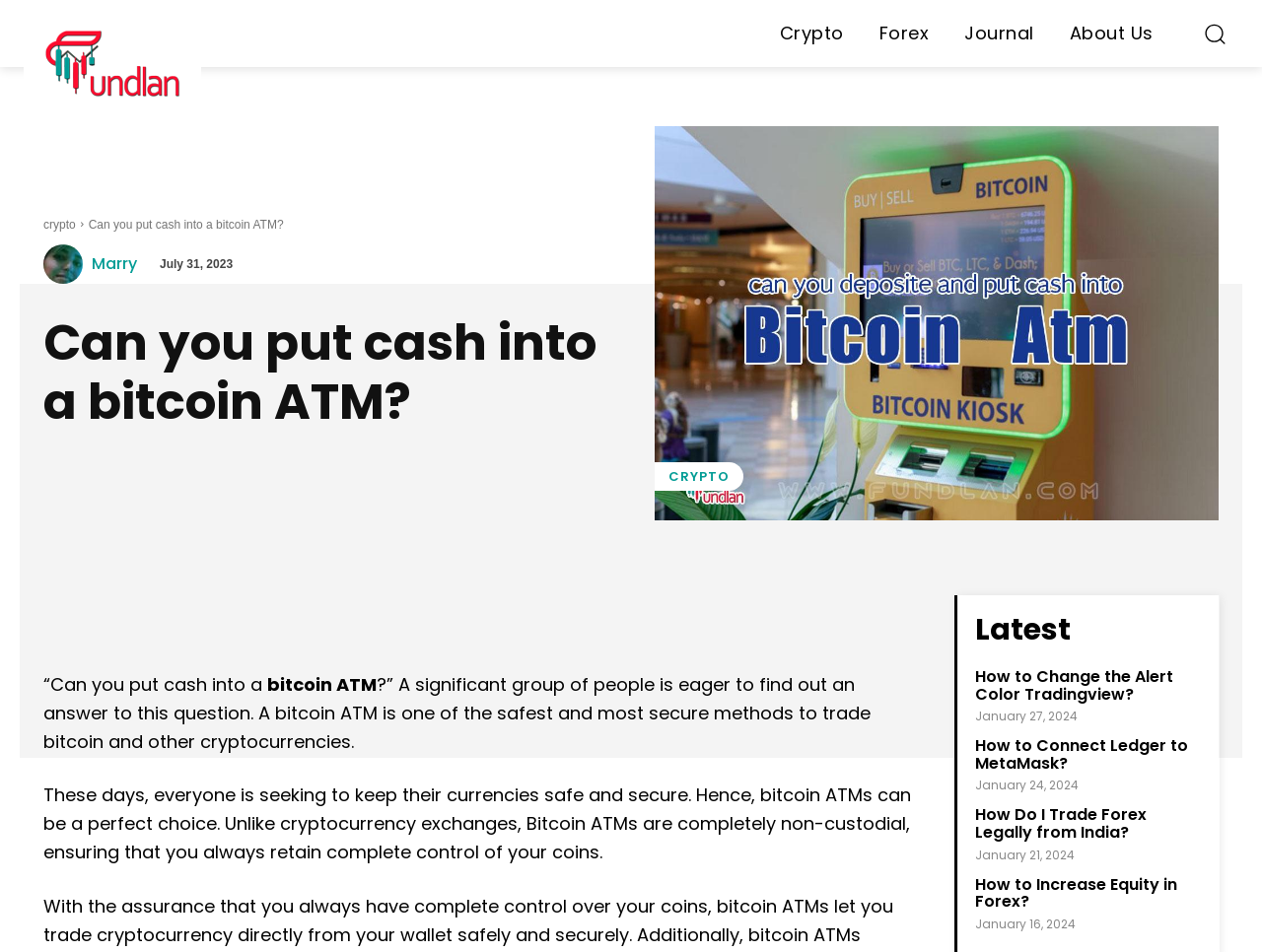Determine the bounding box coordinates of the region to click in order to accomplish the following instruction: "Learn about crypto". Provide the coordinates as four float numbers between 0 and 1, specifically [left, top, right, bottom].

[0.612, 0.0, 0.675, 0.07]